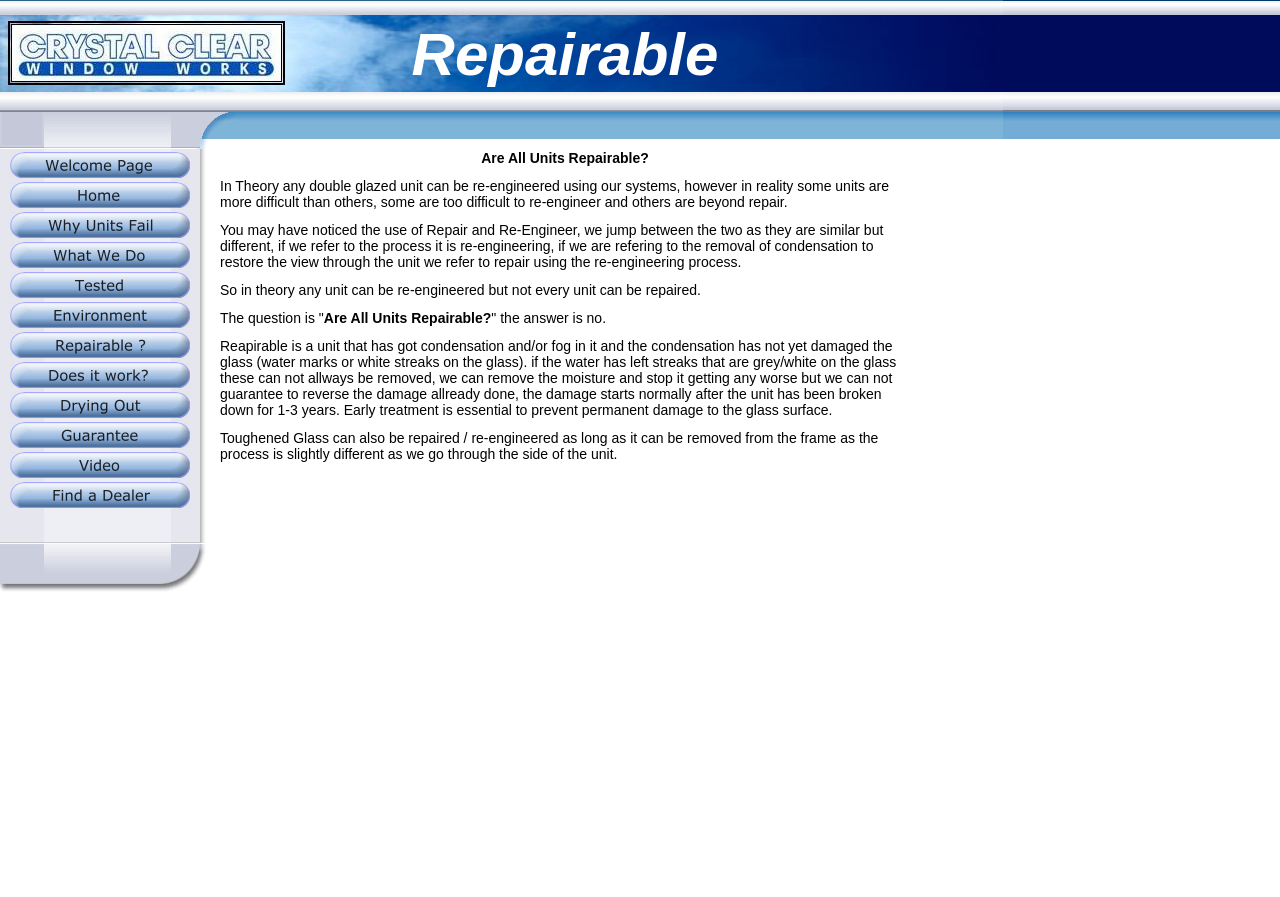Elaborate on the different components and information displayed on the webpage.

The webpage appears to be a informational page about window repair services offered by Crystal Clear Window Works. At the top left corner, there is a small image with the copyright information of CCWW. 

Below the image, there is a section with a heading "Repairable" in a larger font, followed by a subheading "Are All Units Repairable?" in a slightly smaller font. 

The main content of the page is a block of text that explains the concept of repairable units, the difference between repair and re-engineering, and the limitations of the repair process. The text is divided into several paragraphs, with some blank lines in between for readability. 

The text explains that in theory, any double-glazed unit can be re-engineered, but in reality, some units are more difficult to repair than others, and some are beyond repair. It also clarifies the difference between repair and re-engineering, stating that re-engineering refers to the process, while repair refers to the removal of condensation to restore the view through the unit. 

Further down, the text discusses the question of whether all units are repairable, concluding that the answer is no. It then explains what makes a unit "reapirable", which is a unit that has condensation and/or fog in it, but the condensation has not yet damaged the glass. The text also mentions that early treatment is essential to prevent permanent damage to the glass surface. 

Finally, the text notes that toughened glass can also be repaired or re-engineered as long as it can be removed from the frame, with a slightly different process.